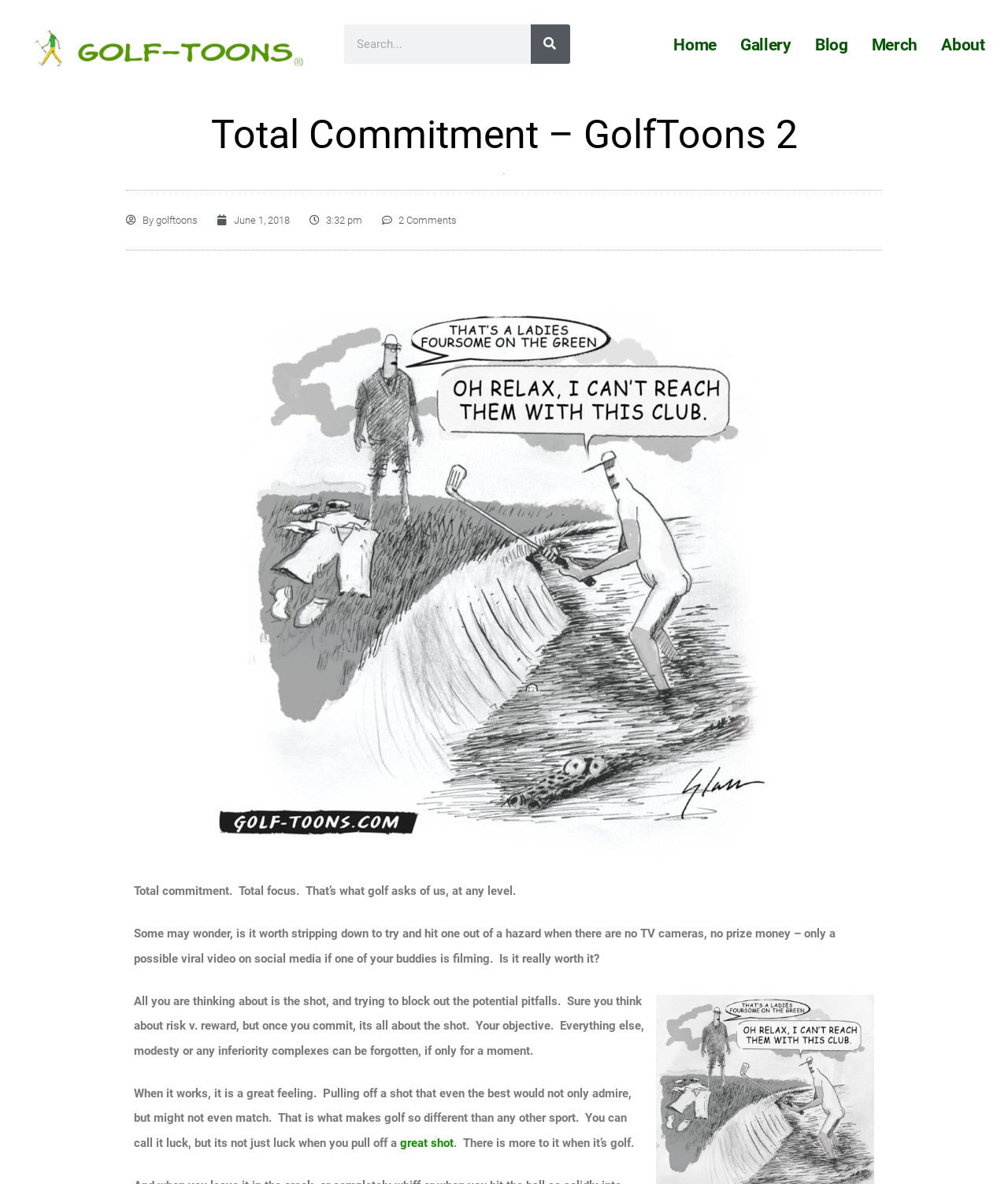Identify the bounding box coordinates for the UI element described as follows: "parent_node: Search name="s" placeholder="Search..."". Ensure the coordinates are four float numbers between 0 and 1, formatted as [left, top, right, bottom].

[0.341, 0.02, 0.526, 0.054]